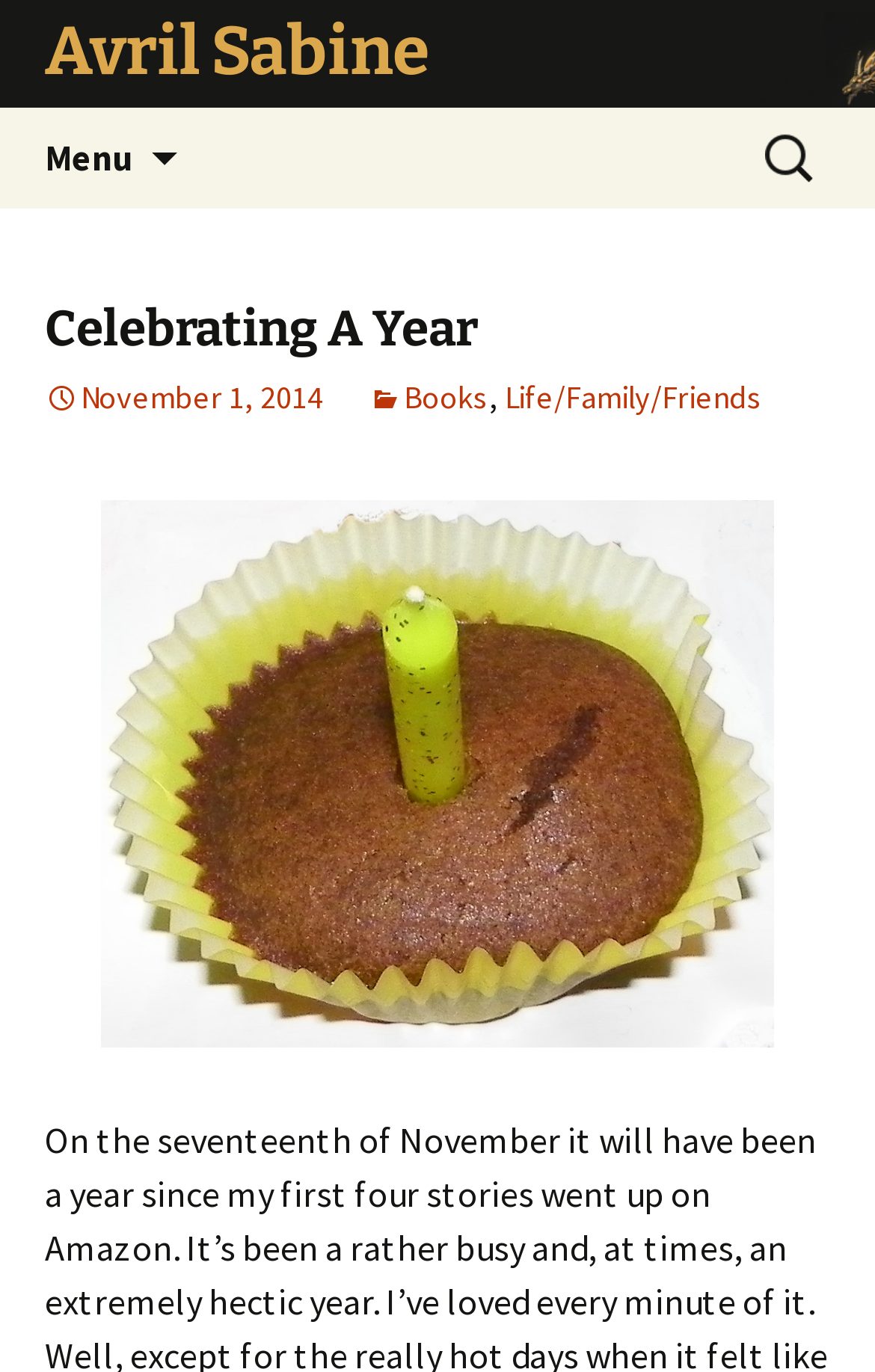What is the title of the main content section?
Based on the image, respond with a single word or phrase.

Celebrating A Year